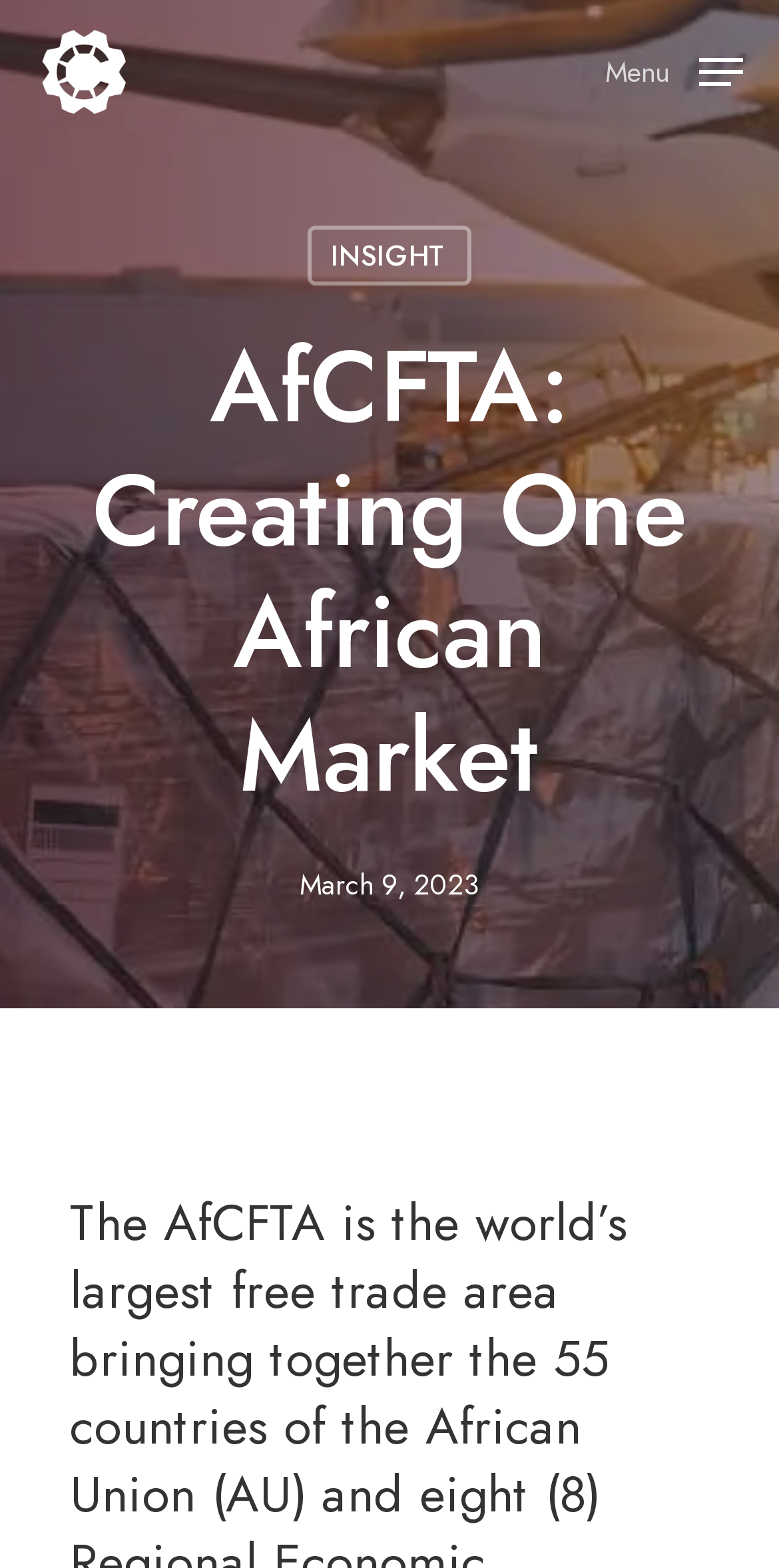Identify the bounding box for the element characterized by the following description: "alt="Constelor Investment Holdings"".

[0.046, 0.015, 0.548, 0.076]